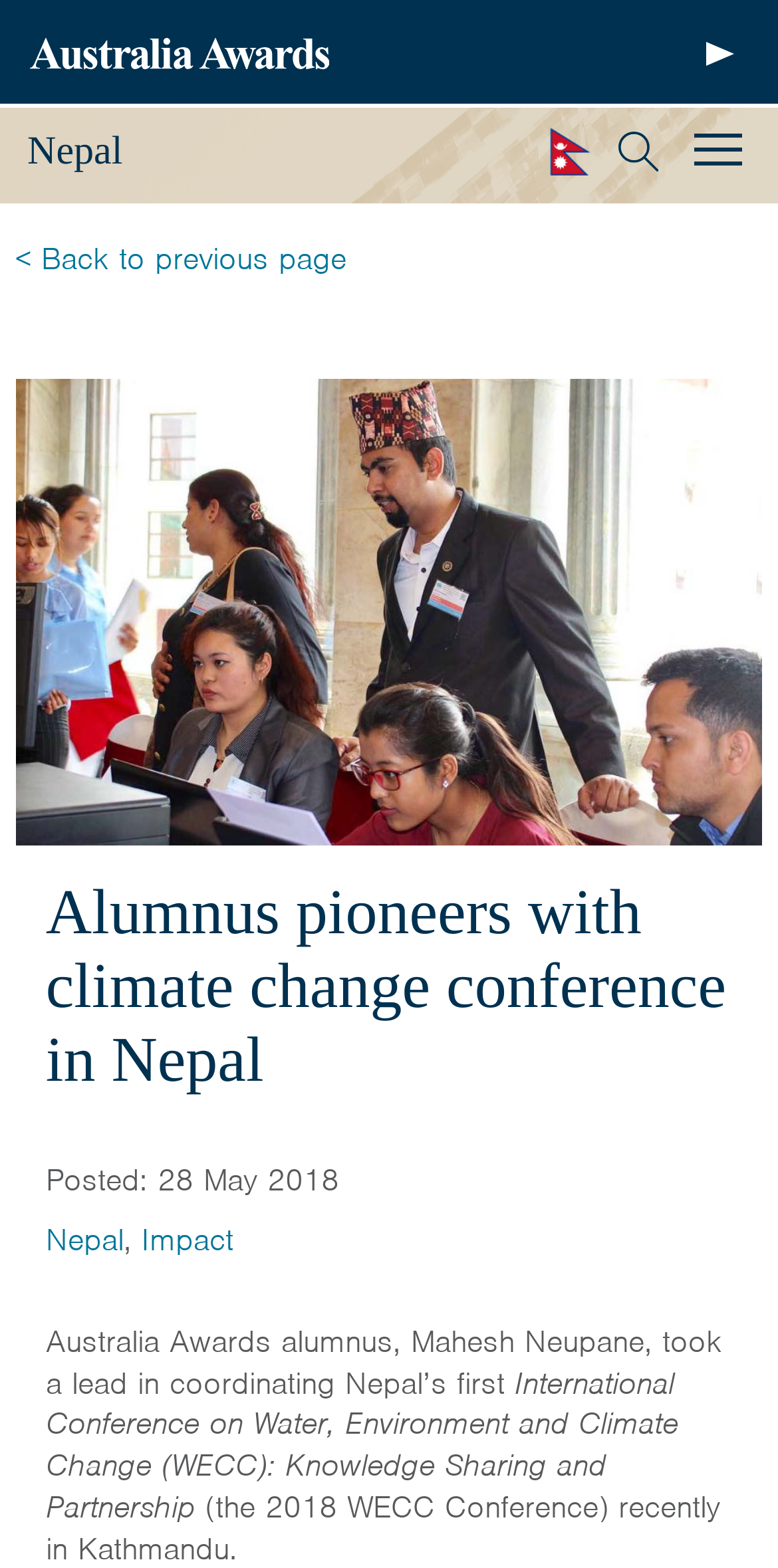Find the bounding box coordinates of the element I should click to carry out the following instruction: "Like the post".

None